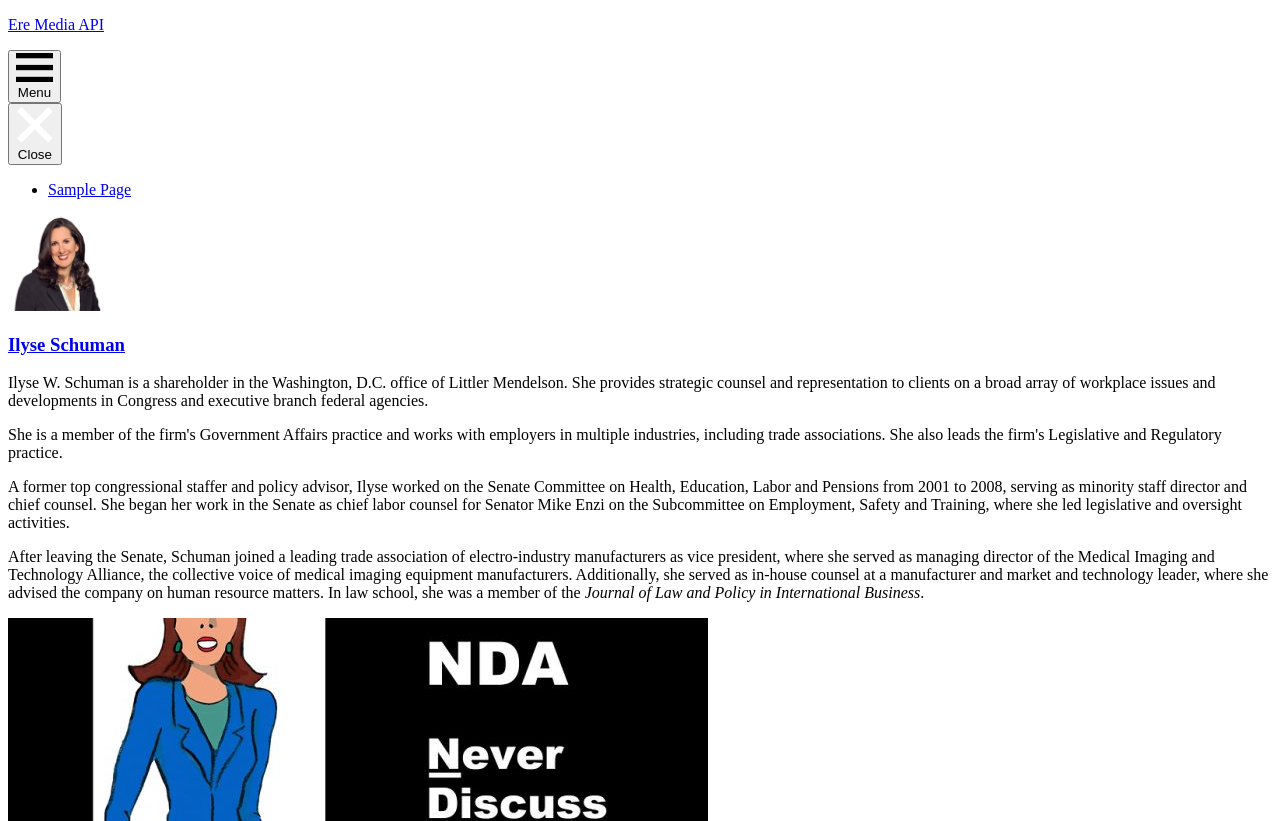How many paragraphs are in the article?
Could you answer the question in a detailed manner, providing as much information as possible?

By analyzing the webpage structure, I found three StaticText elements with paragraph-like content, which suggests that there are three paragraphs in the article.